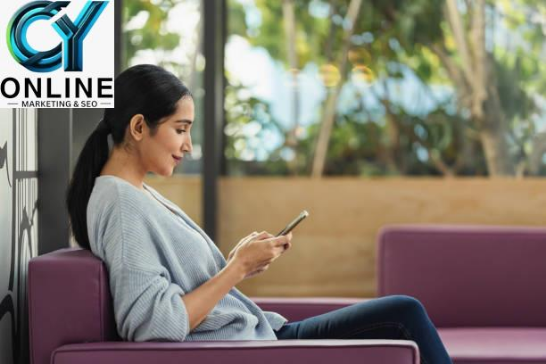Explain the image in detail, mentioning the main subjects and background elements.

The image showcases a young woman comfortably seated on a purple couch, intently engaged with her smartphone. She is dressed in a cozy gray sweater, reflecting a relaxed yet focused demeanor. The lush greenery in the background suggests a serene environment, potentially within a modern office or lounge space. In the top left corner, a logo prominently displays "CY ONLINE MARKETING & SEO," indicating that this image is associated with a company specializing in digital marketing strategies and SEO services. This visual encapsulates the theme of the accompanying article, which discusses effective hashtag usage to enhance online visibility and engagement on social media platforms.